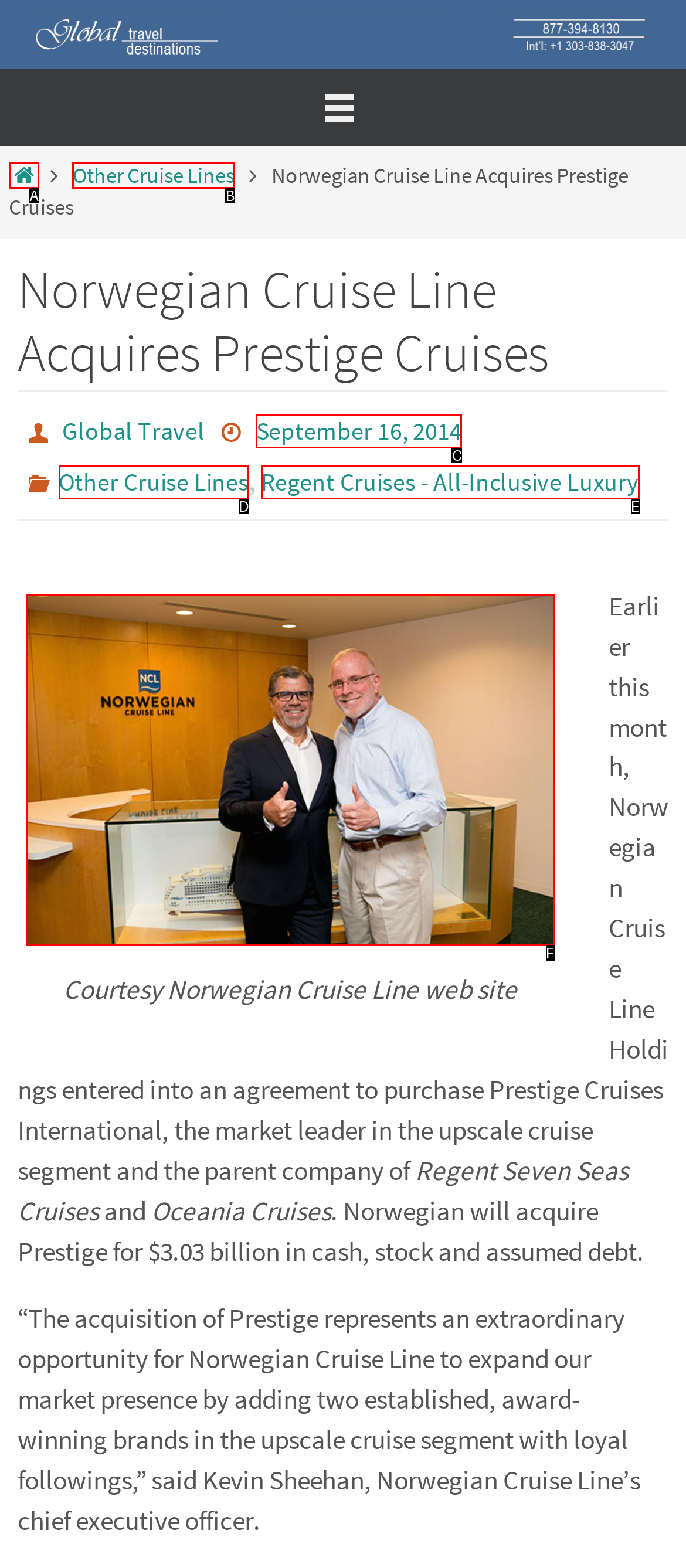Determine the UI element that matches the description: Regent Cruises - All-Inclusive Luxury
Answer with the letter from the given choices.

E